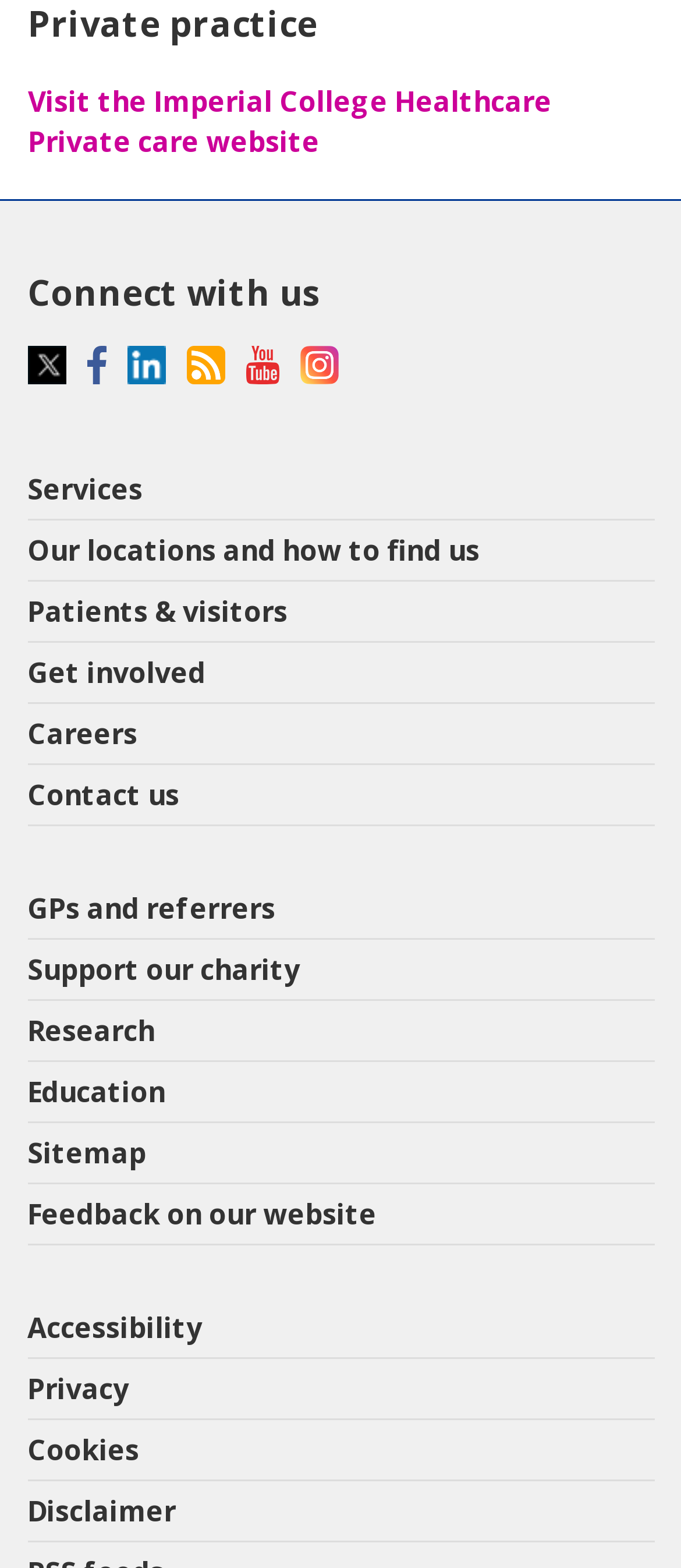Show the bounding box coordinates of the region that should be clicked to follow the instruction: "Connect with us on Facebook."

[0.128, 0.226, 0.157, 0.25]